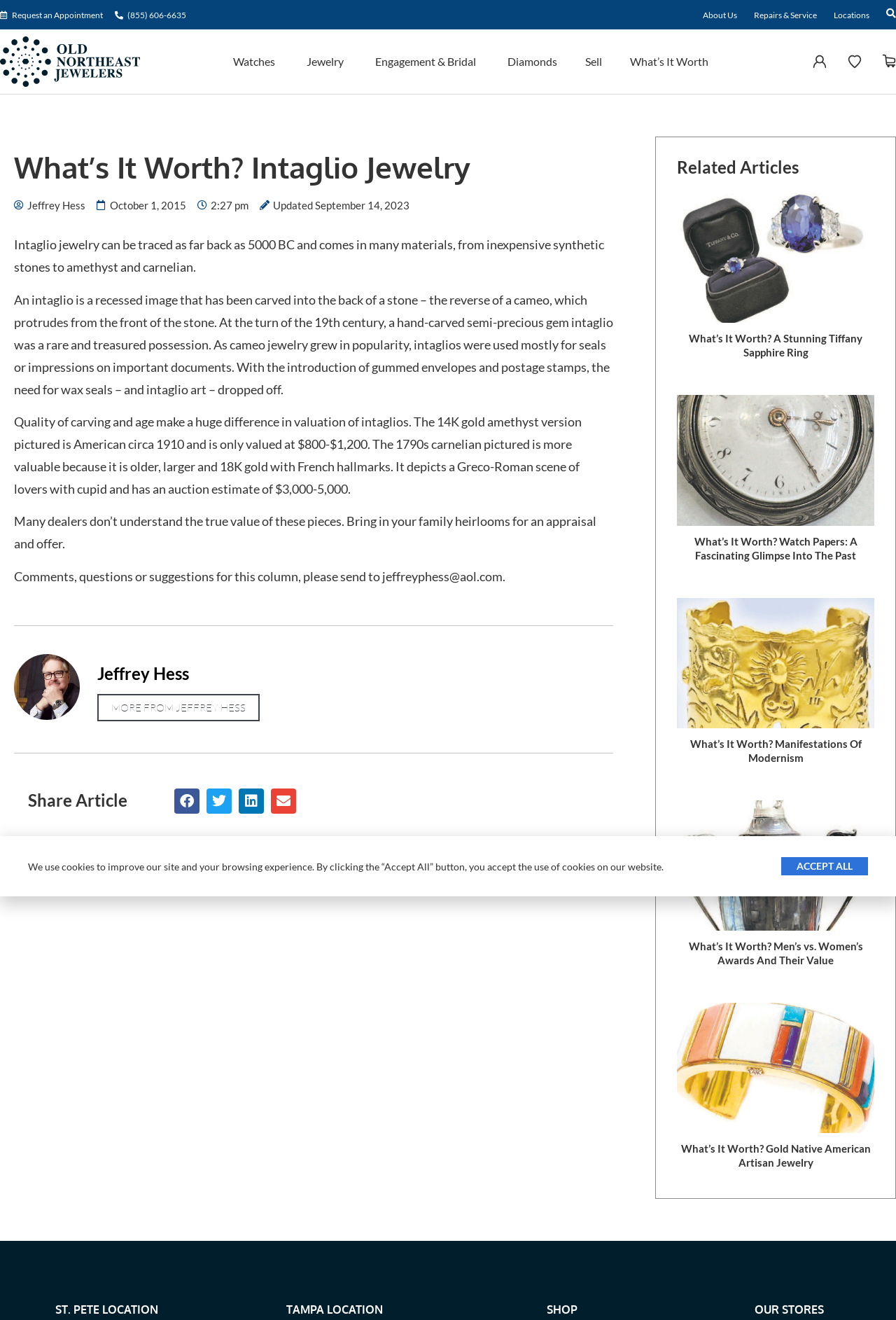Please provide a detailed answer to the question below by examining the image:
What is the estimated value of the 1790s carnelian intaglio?

The webpage mentions that the 1790s carnelian intaglio, which is older, larger, and 18K gold with French hallmarks, has an auction estimate of $3,000-5,000.